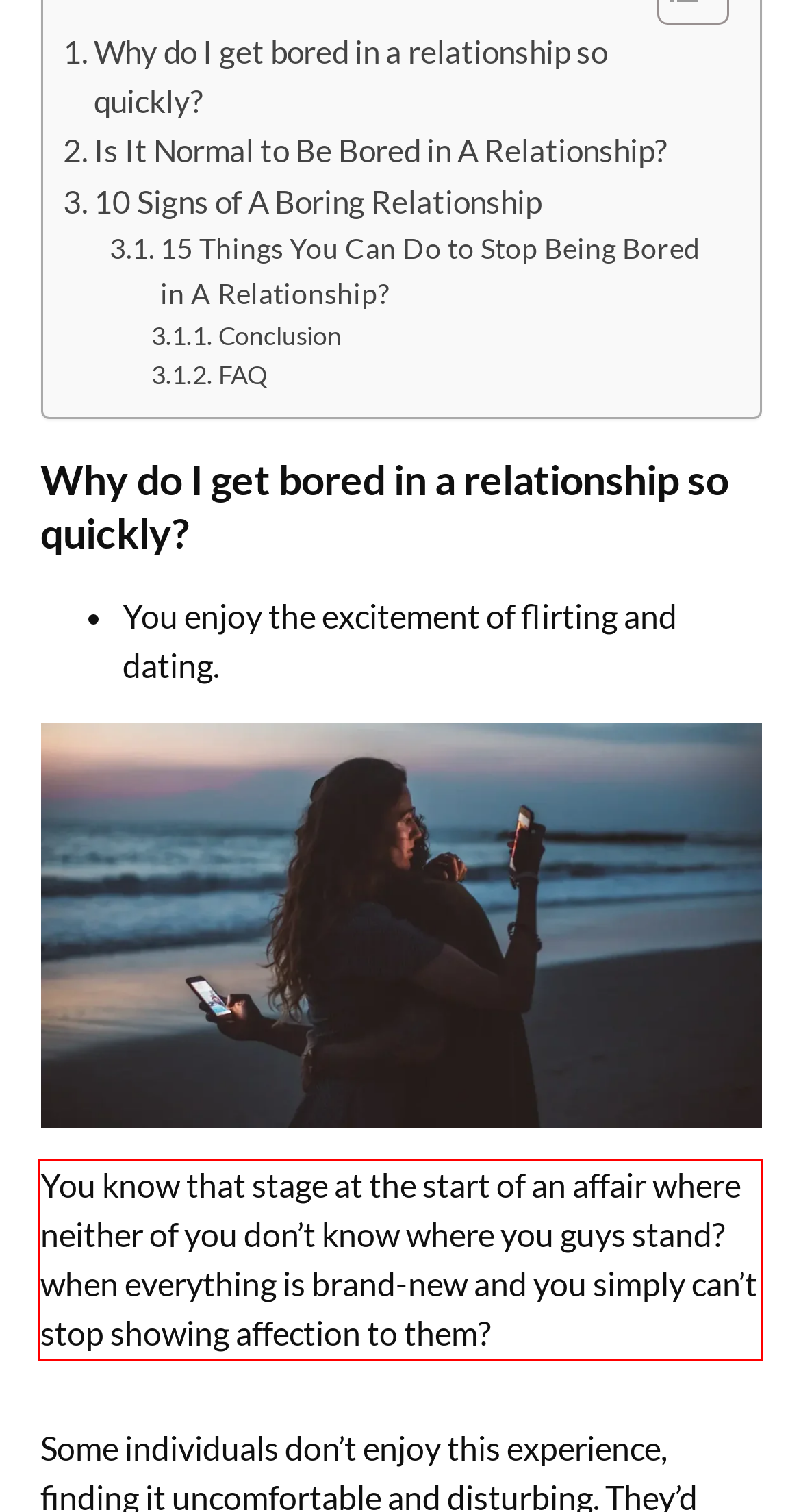Review the webpage screenshot provided, and perform OCR to extract the text from the red bounding box.

You know that stage at the start of an affair where neither of you don’t know where you guys stand? when everything is brand-new and you simply can’t stop showing affection to them?